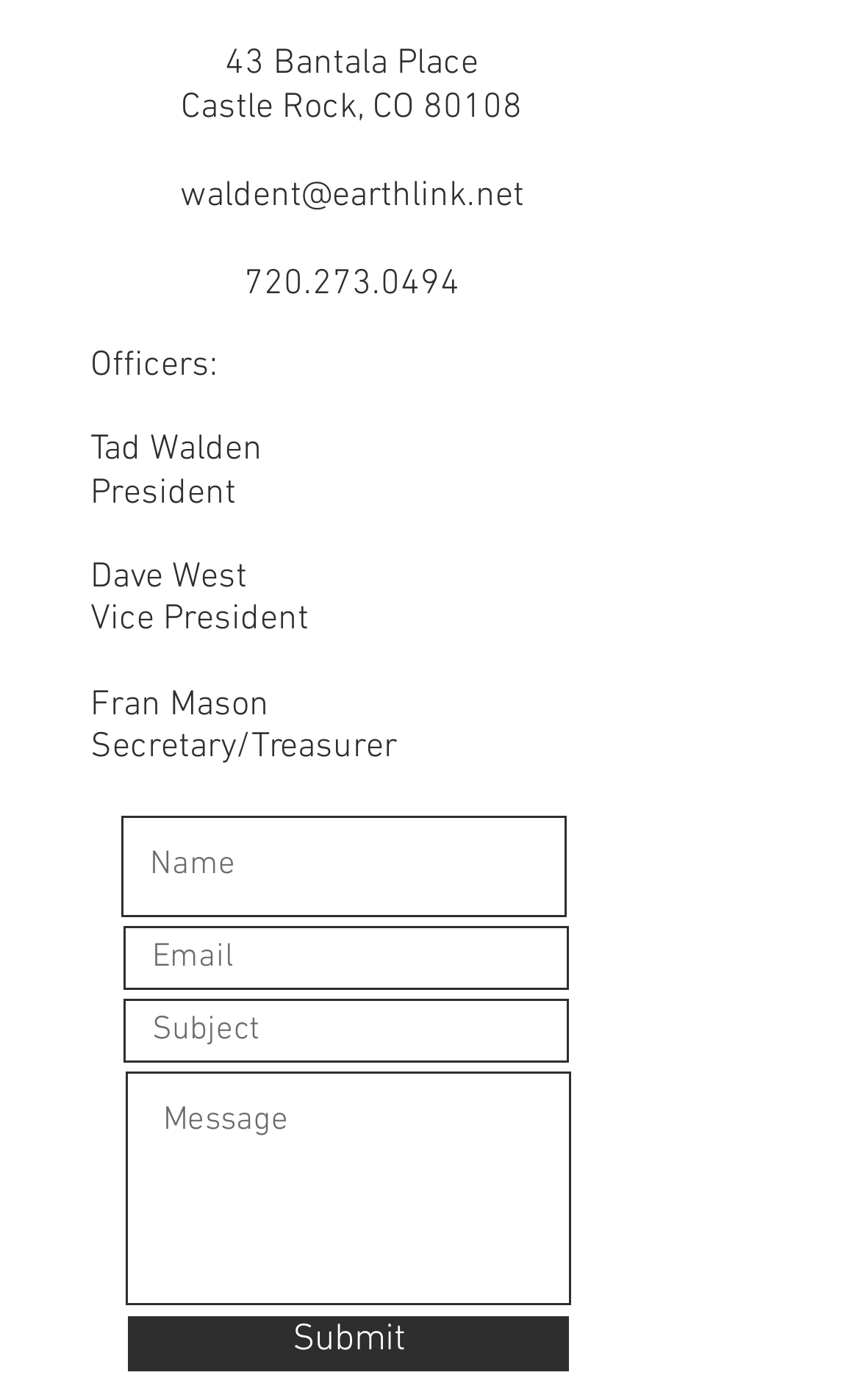Provide a single word or phrase answer to the question: 
What is the address of the contact?

43 Bantala Place, Castle Rock, CO 80108